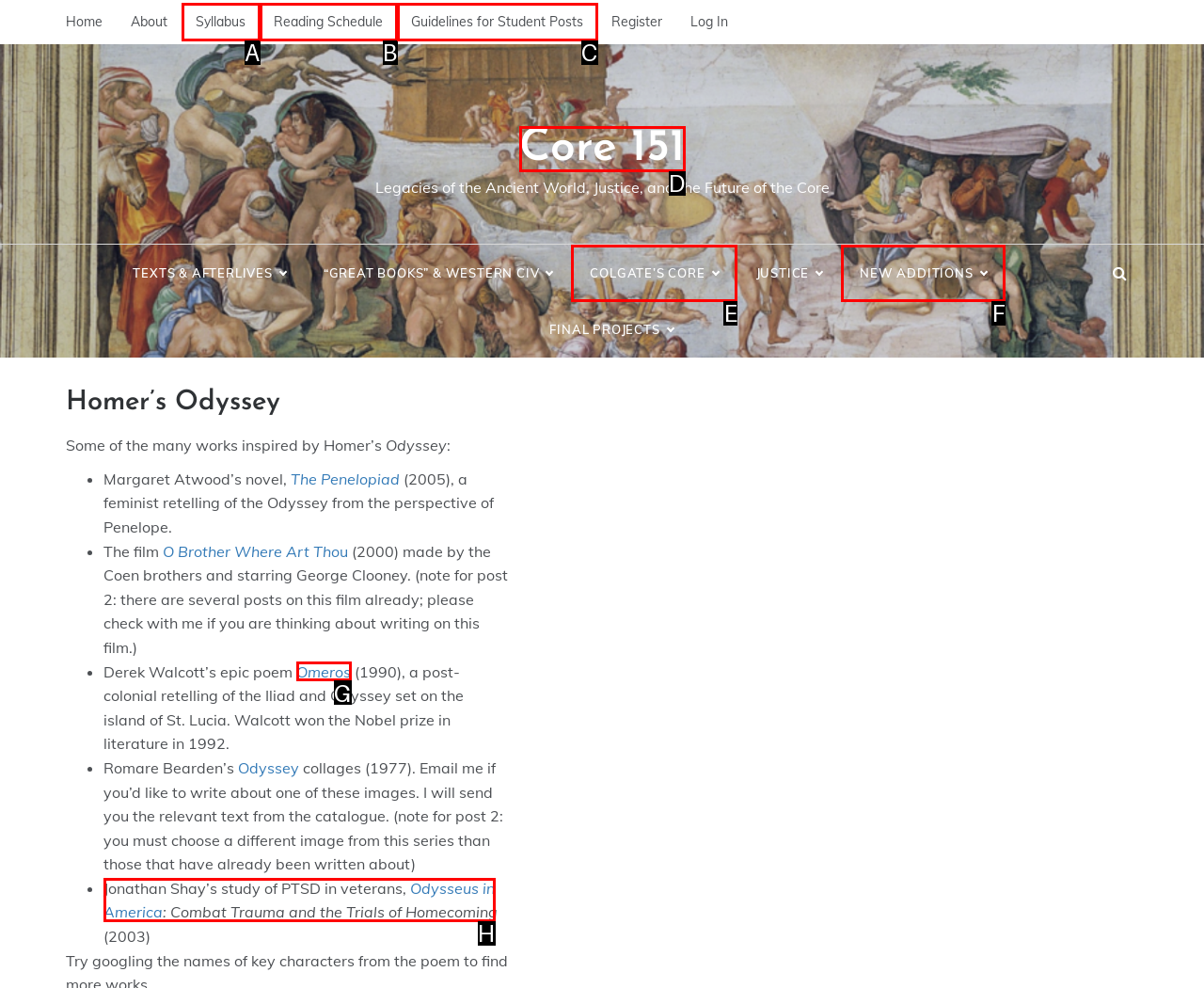Which UI element corresponds to this description: Omeros
Reply with the letter of the correct option.

G